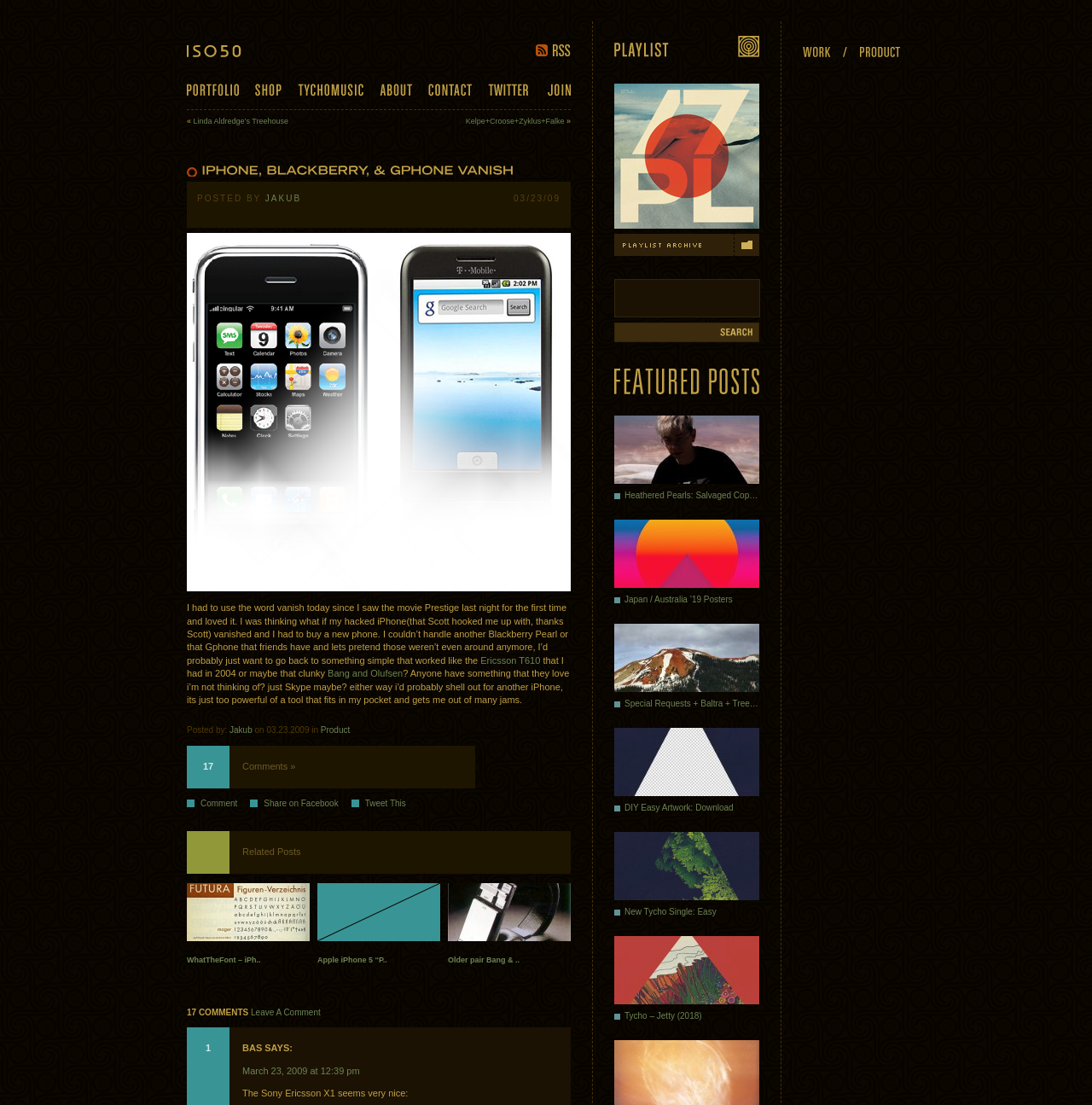Extract the bounding box coordinates of the UI element described by: "New Tycho Single: Easy". The coordinates should include four float numbers ranging from 0 to 1, e.g., [left, top, right, bottom].

[0.562, 0.753, 0.695, 0.836]